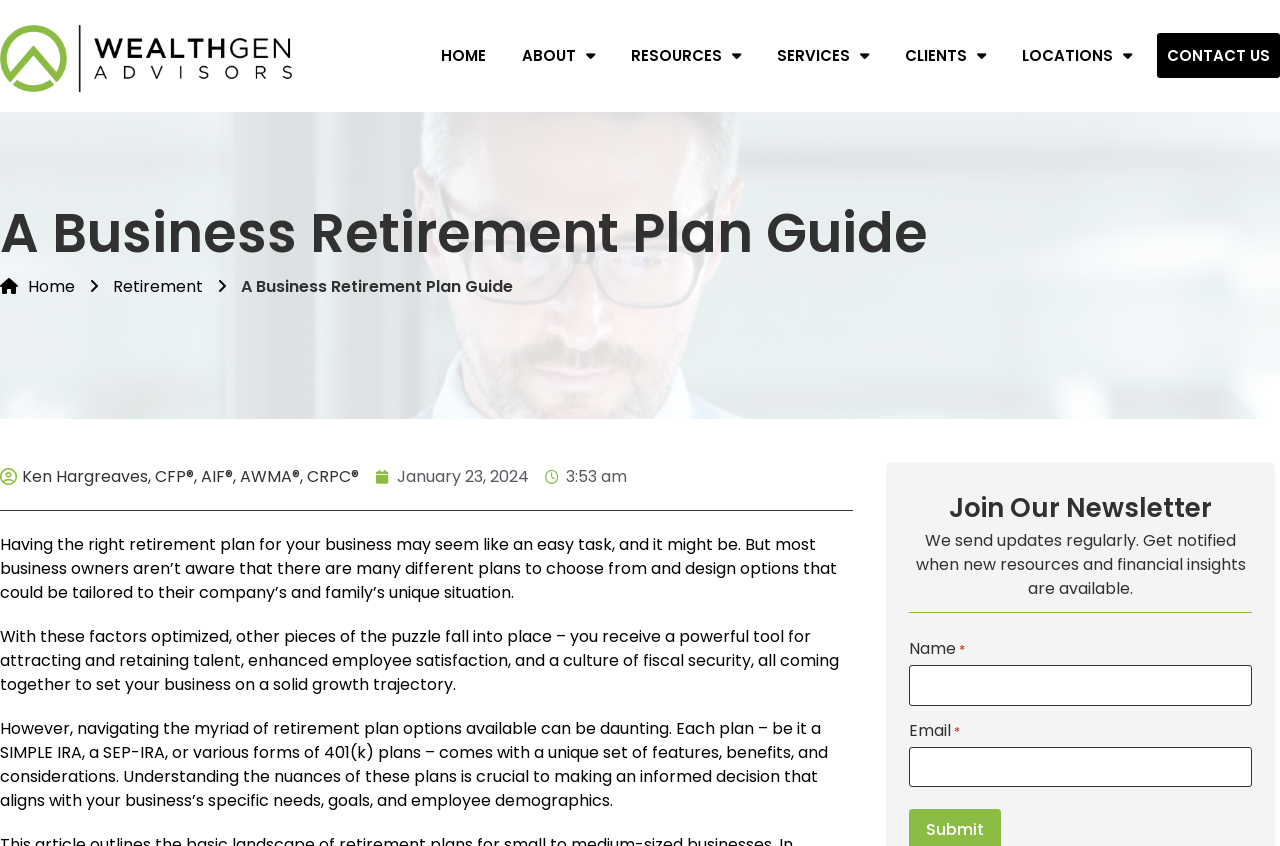Find the bounding box coordinates corresponding to the UI element with the description: "January 23, 2024". The coordinates should be formatted as [left, top, right, bottom], with values as floats between 0 and 1.

[0.294, 0.549, 0.413, 0.578]